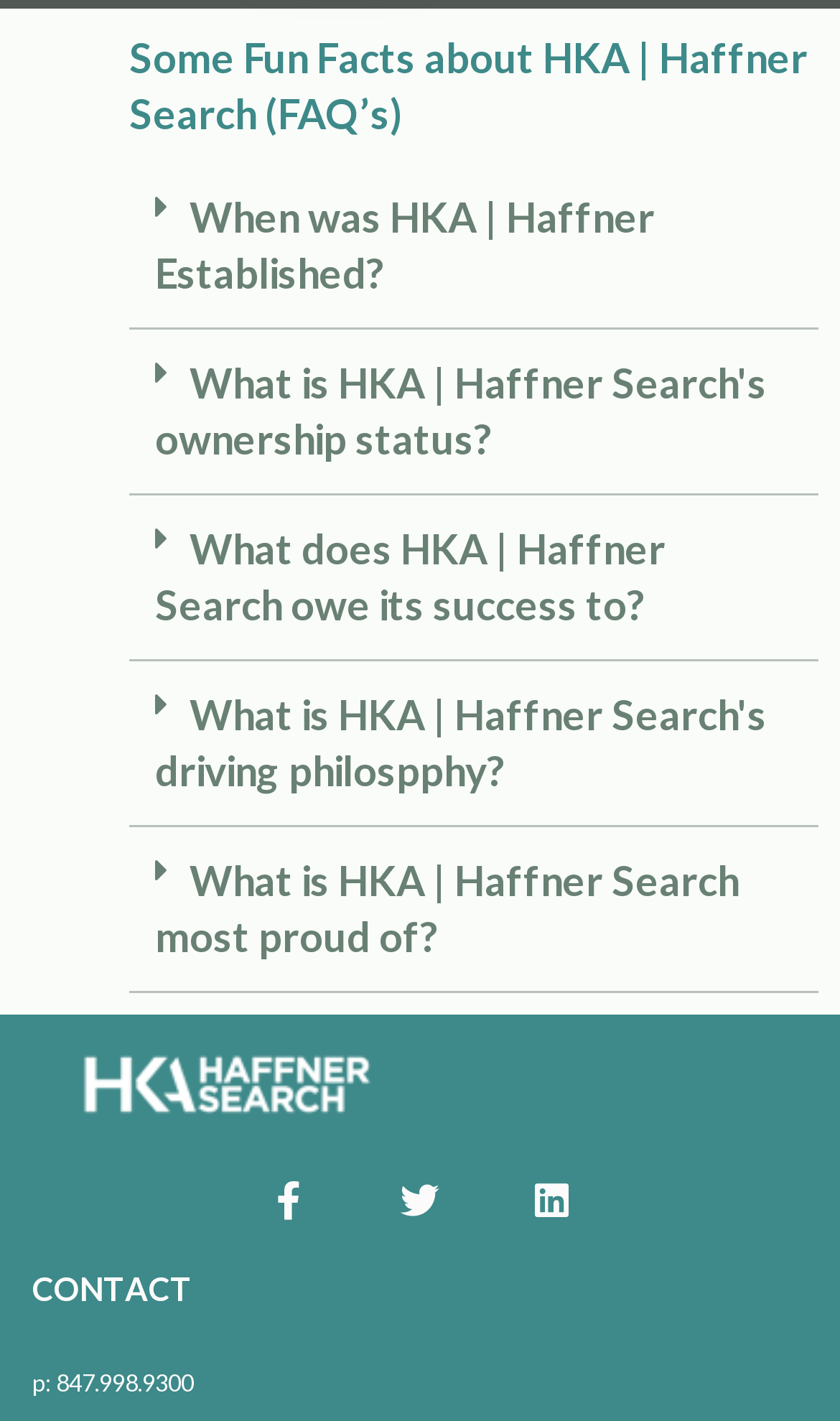What is the format of the FAQ buttons?
Please provide a single word or phrase as your answer based on the image.

Expanded: False